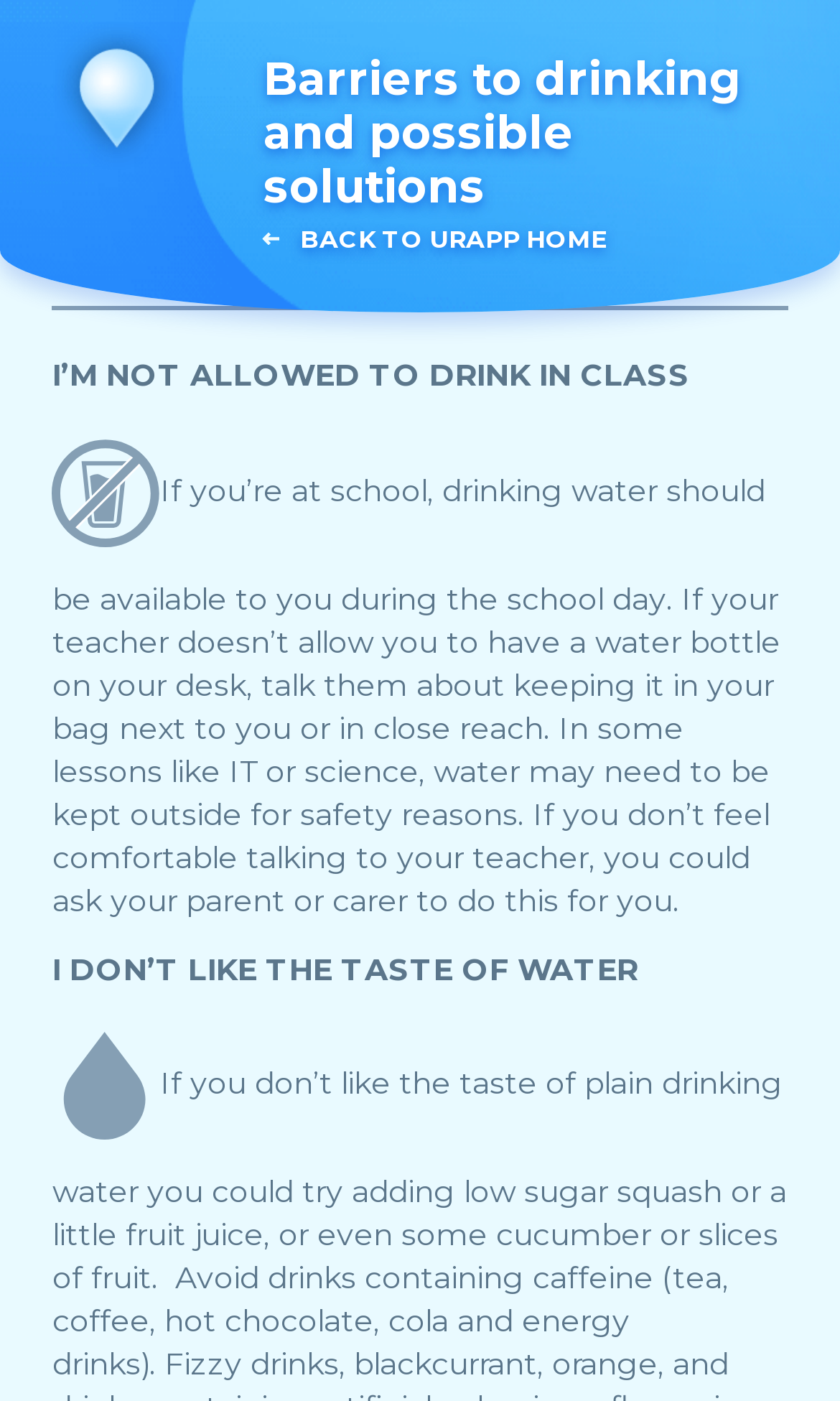Using the given description, provide the bounding box coordinates formatted as (top-left x, top-left y, bottom-right x, bottom-right y), with all values being floating point numbers between 0 and 1. Description: admin

[0.406, 0.125, 0.527, 0.153]